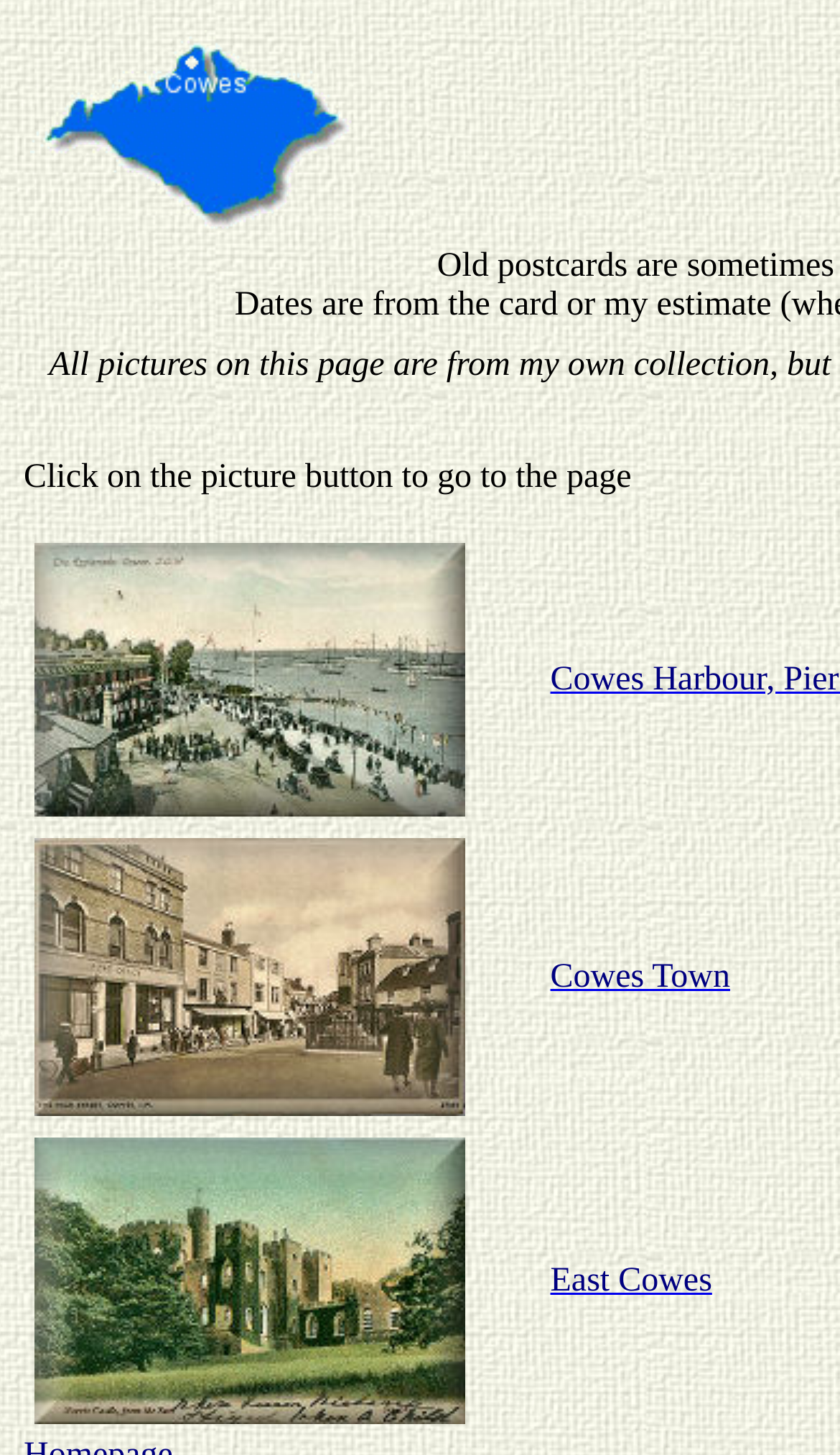Kindly respond to the following question with a single word or a brief phrase: 
How many image links are on the page?

4